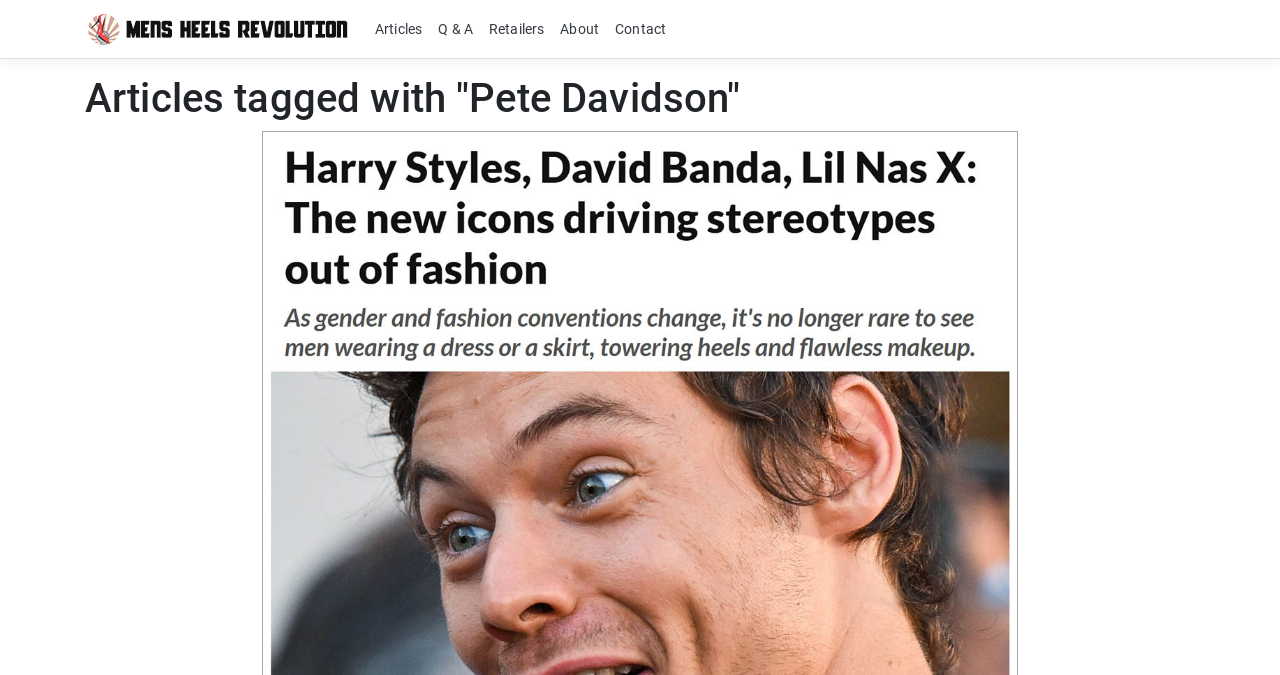Is there an image on the page?
Look at the image and respond with a one-word or short phrase answer.

Yes